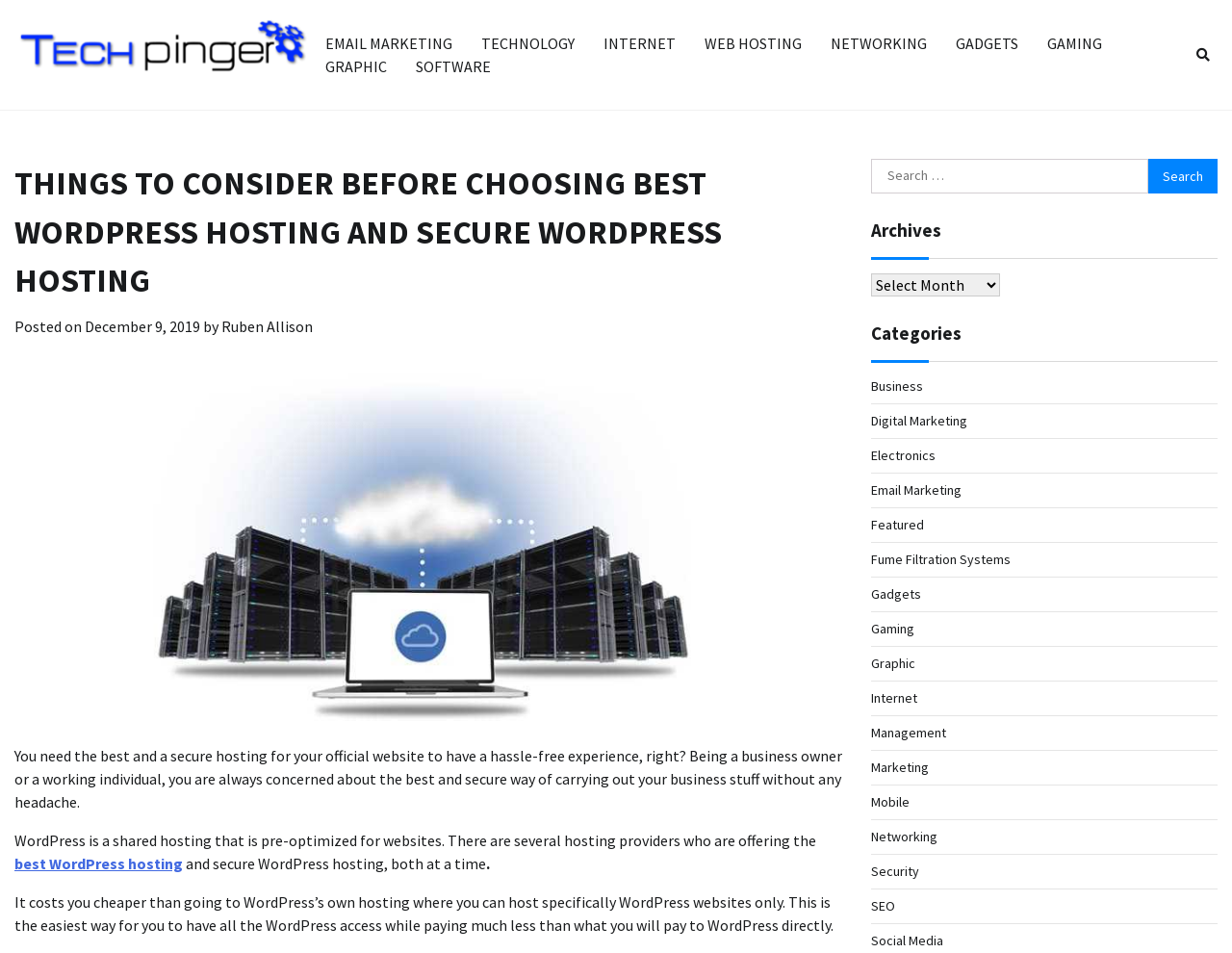Find the bounding box of the UI element described as follows: "parent_node: Search for: value="Search"".

[0.932, 0.167, 0.988, 0.203]